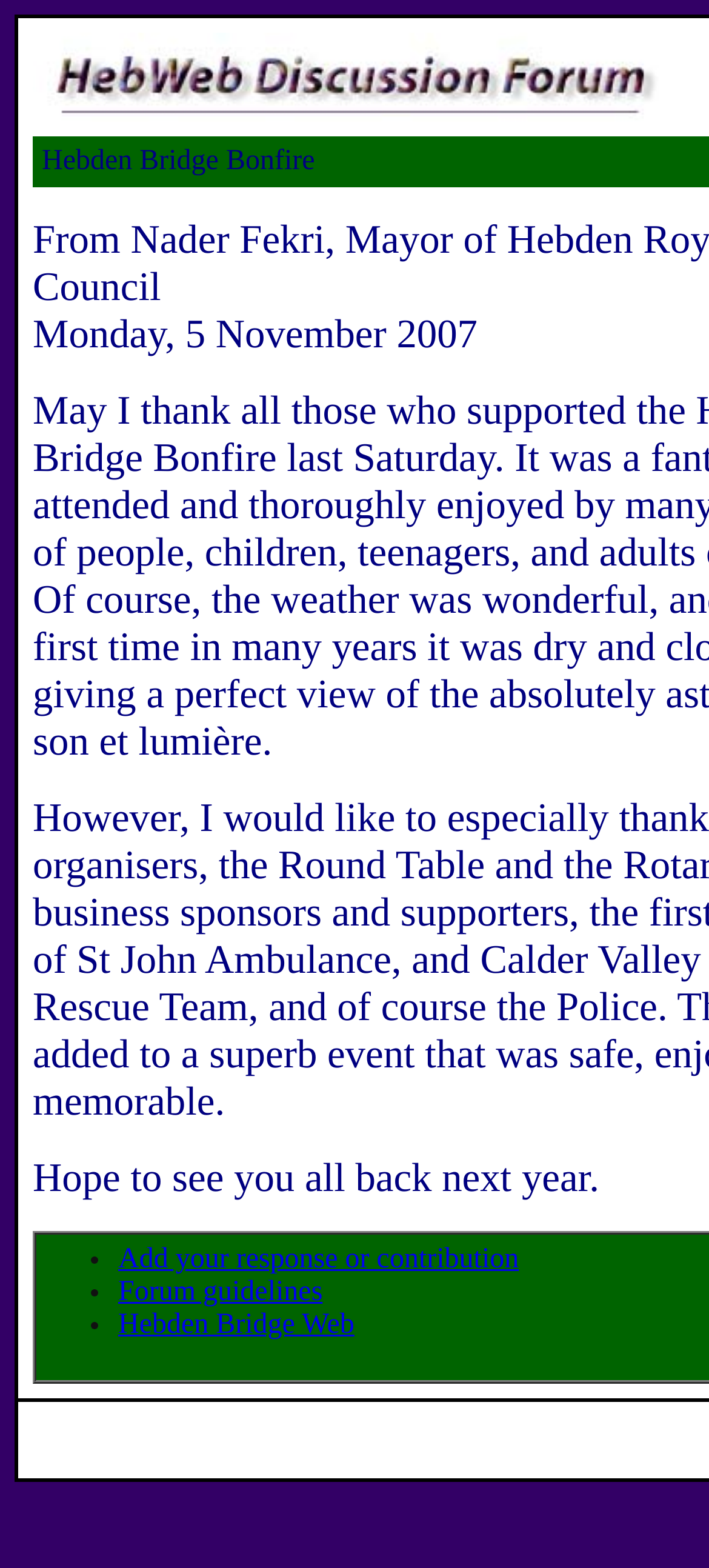Based on the image, please elaborate on the answer to the following question:
What is the purpose of the webpage?

I inferred the purpose of the webpage as a discussion forum because there is an image with the text 'Discussion Forum' and there are links to add responses or contributions, which suggests a platform for discussion.